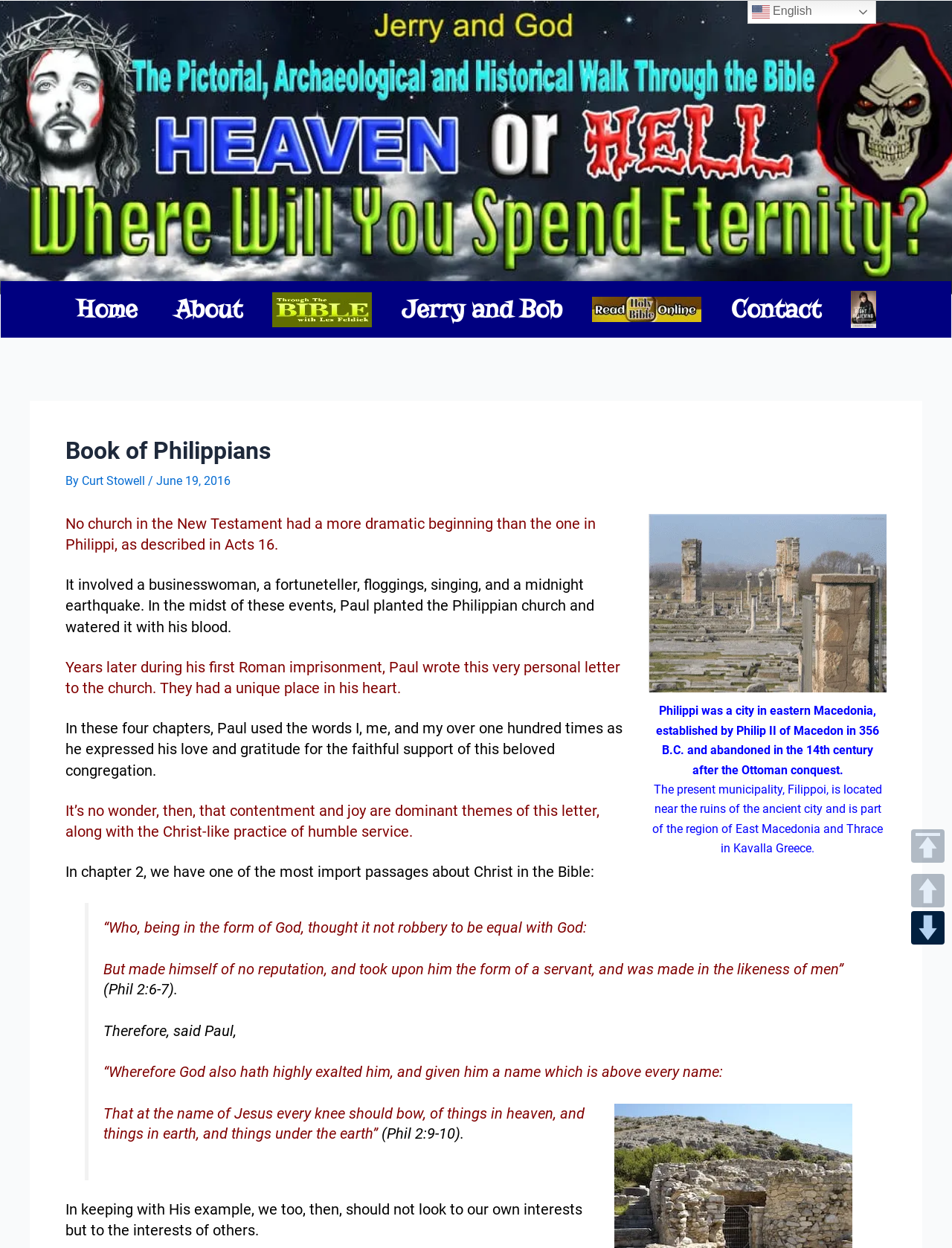Refer to the image and offer a detailed explanation in response to the question: What is the name of the book being described?

I determined the answer by looking at the header section of the webpage, where it says 'Book of Philippians' in a heading element. This suggests that the webpage is about a book with this title.